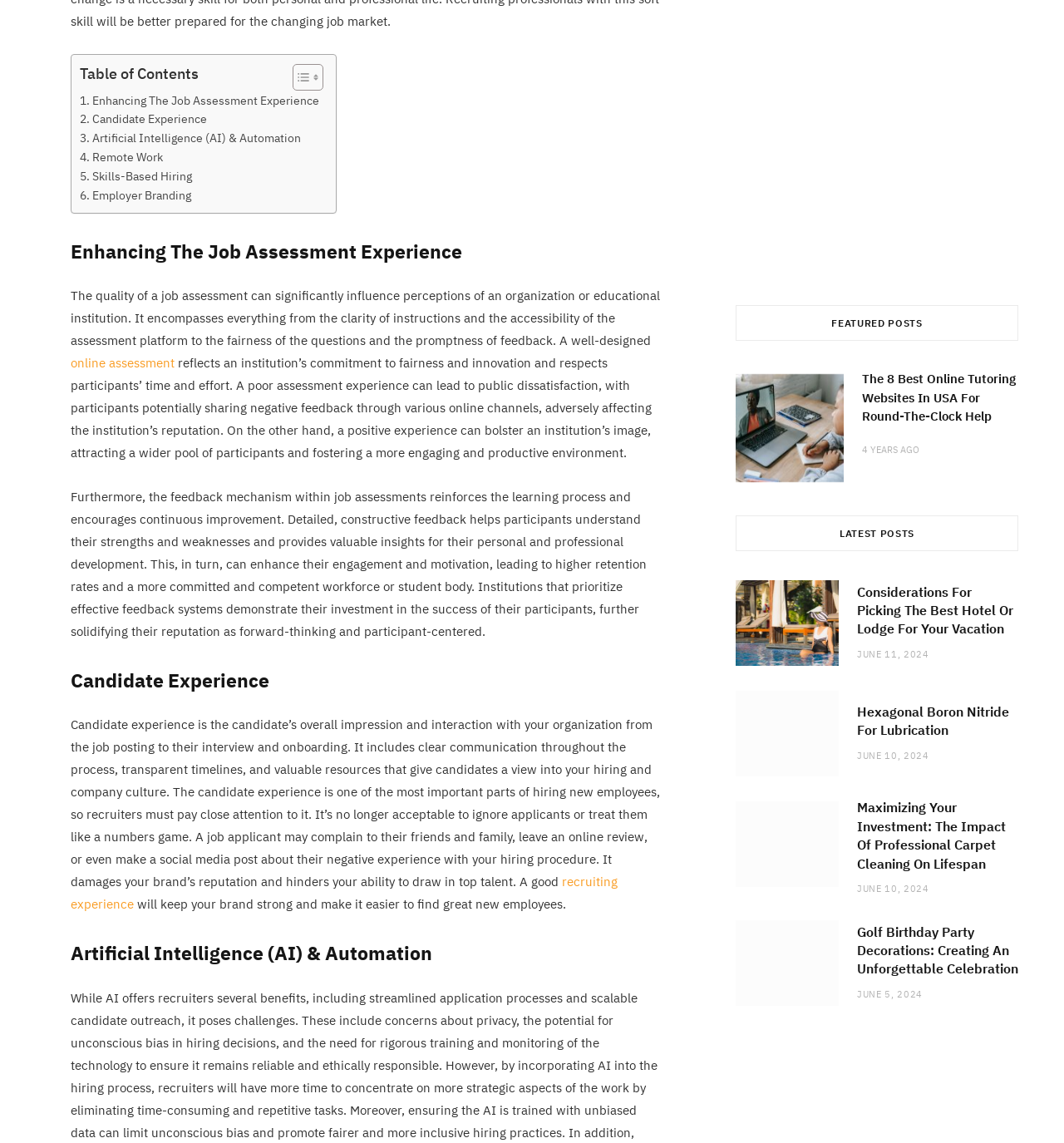Please identify the bounding box coordinates of the clickable region that I should interact with to perform the following instruction: "Click on 'recruiting experience'". The coordinates should be expressed as four float numbers between 0 and 1, i.e., [left, top, right, bottom].

[0.066, 0.765, 0.58, 0.798]